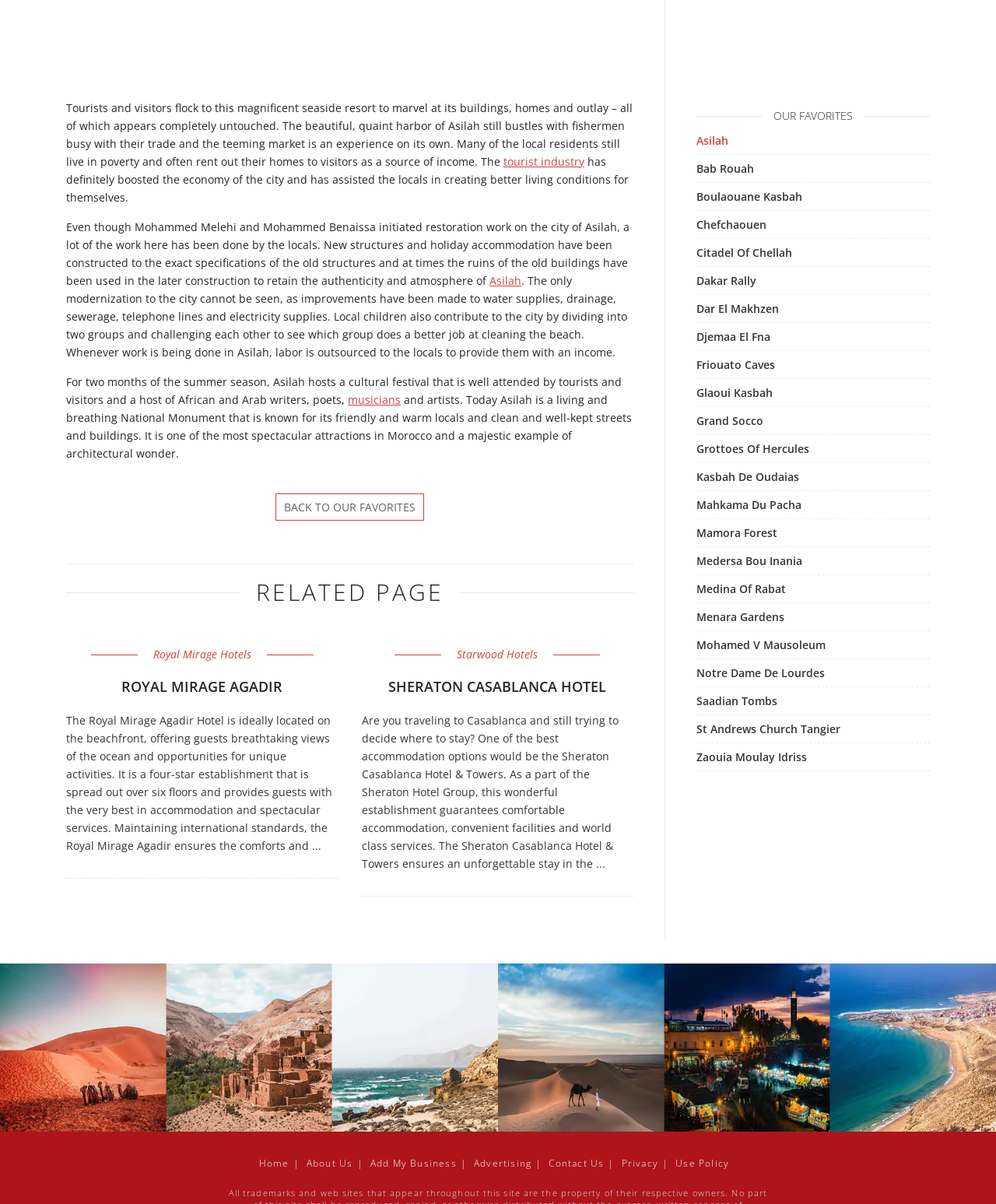Calculate the bounding box coordinates of the UI element given the description: "Chefchaouen".

[0.699, 0.18, 0.77, 0.193]